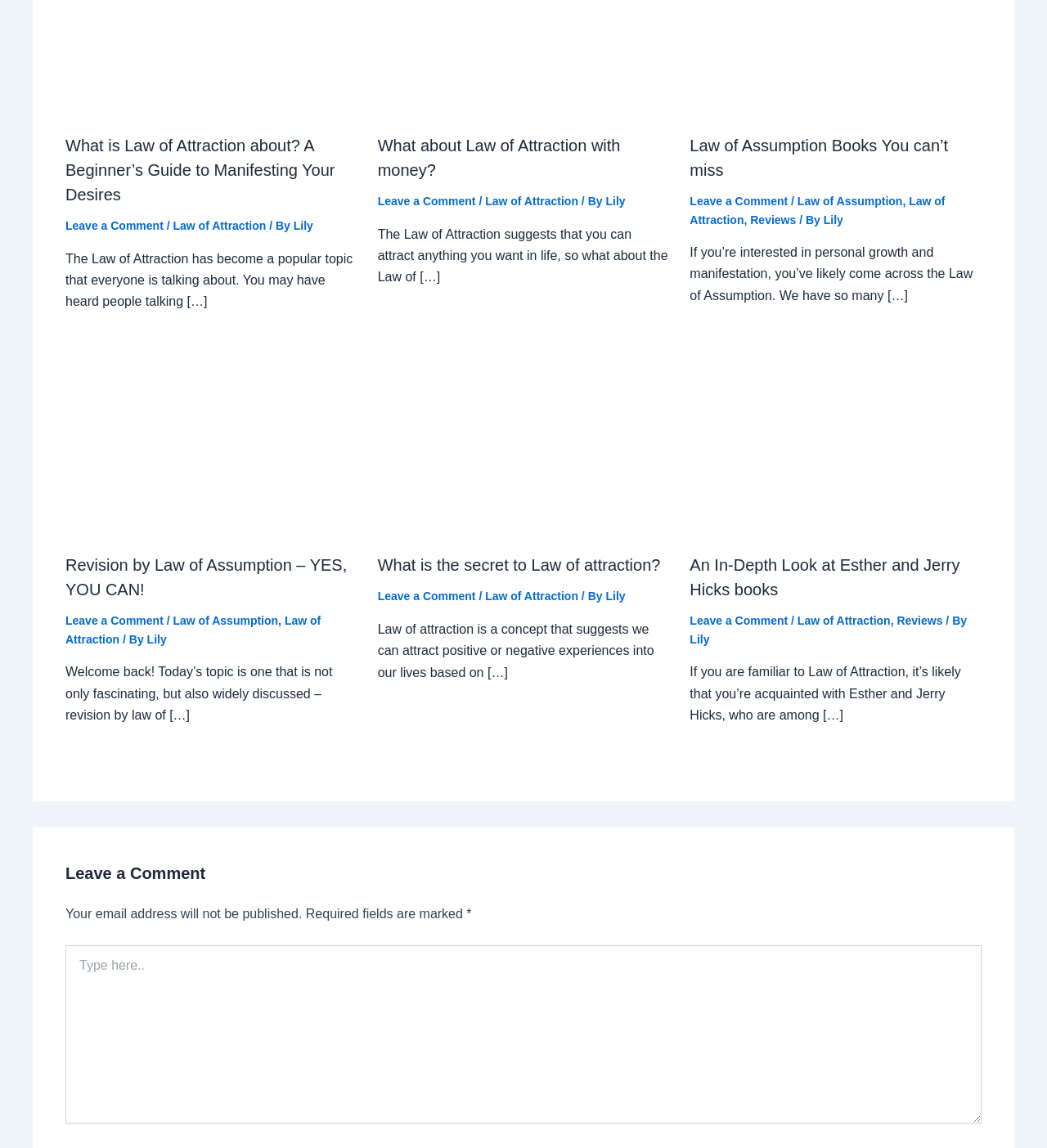Reply to the question below using a single word or brief phrase:
What is the topic of the first article?

Law of Attraction